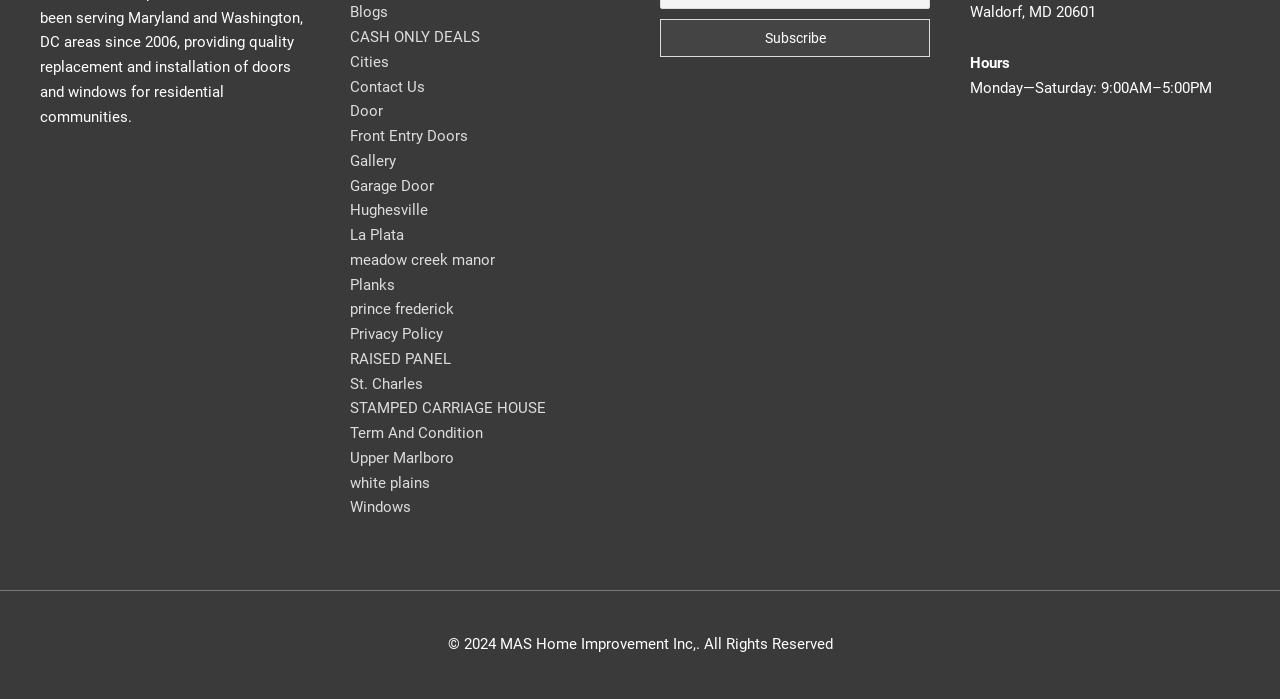What is the name of the company?
Please utilize the information in the image to give a detailed response to the question.

I looked for the company name and found it in the static text element '© 2024 MAS Home Improvement Inc,. All Rights Reserved' located at the bottom of the webpage.